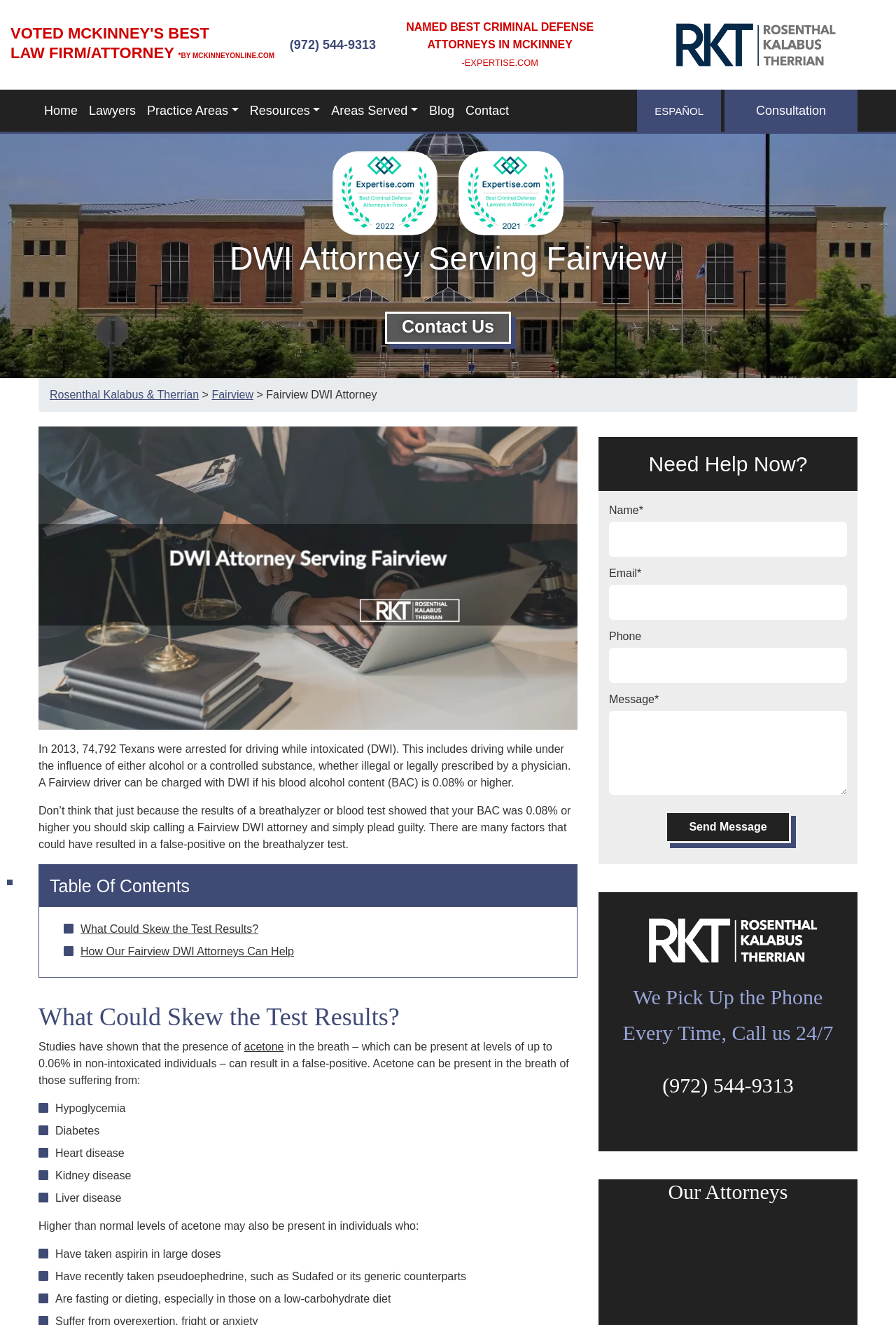Locate the bounding box coordinates of the area you need to click to fulfill this instruction: 'Click the 'Home' link'. The coordinates must be in the form of four float numbers ranging from 0 to 1: [left, top, right, bottom].

[0.043, 0.072, 0.093, 0.095]